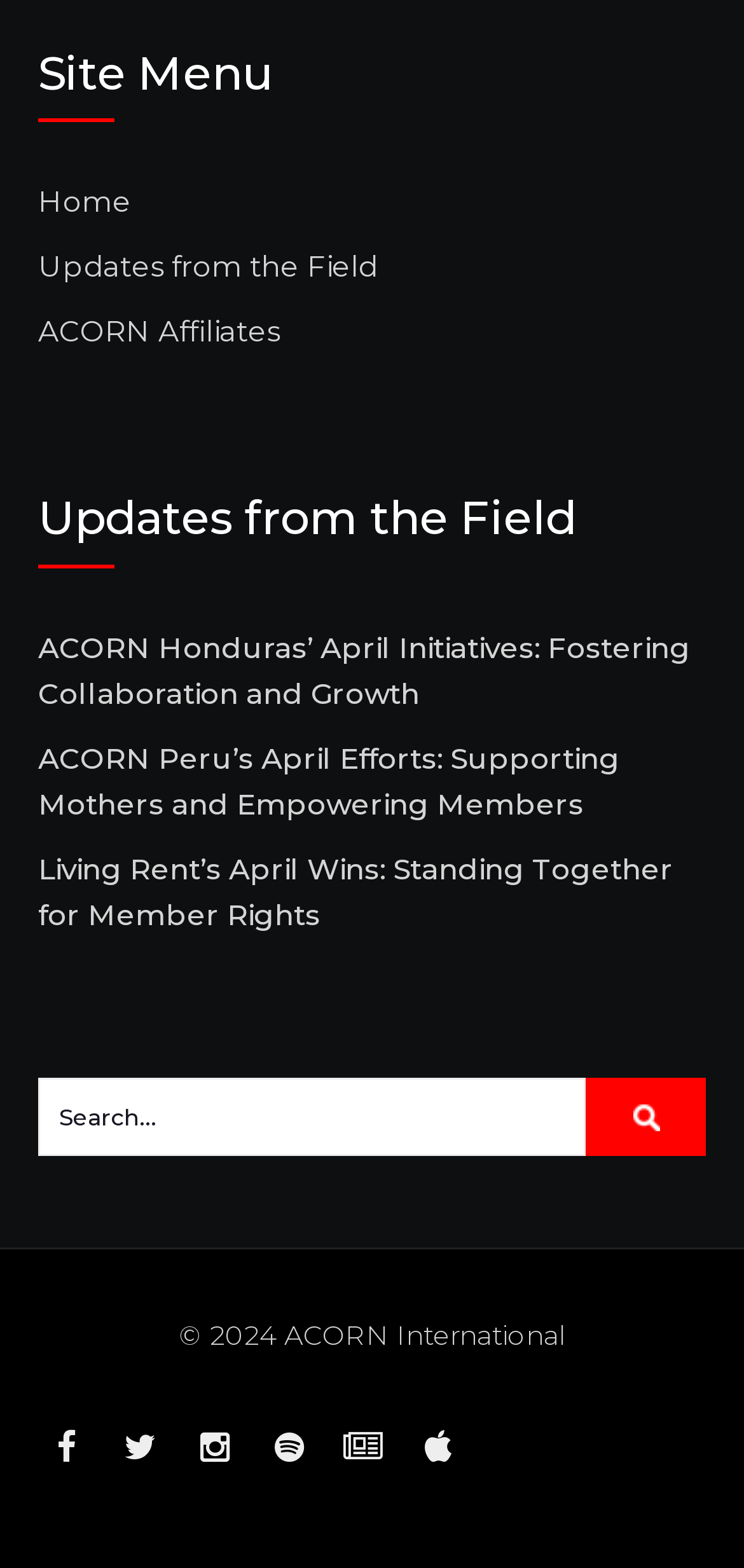Answer the question with a single word or phrase: 
How many social media links are present in the footer?

5